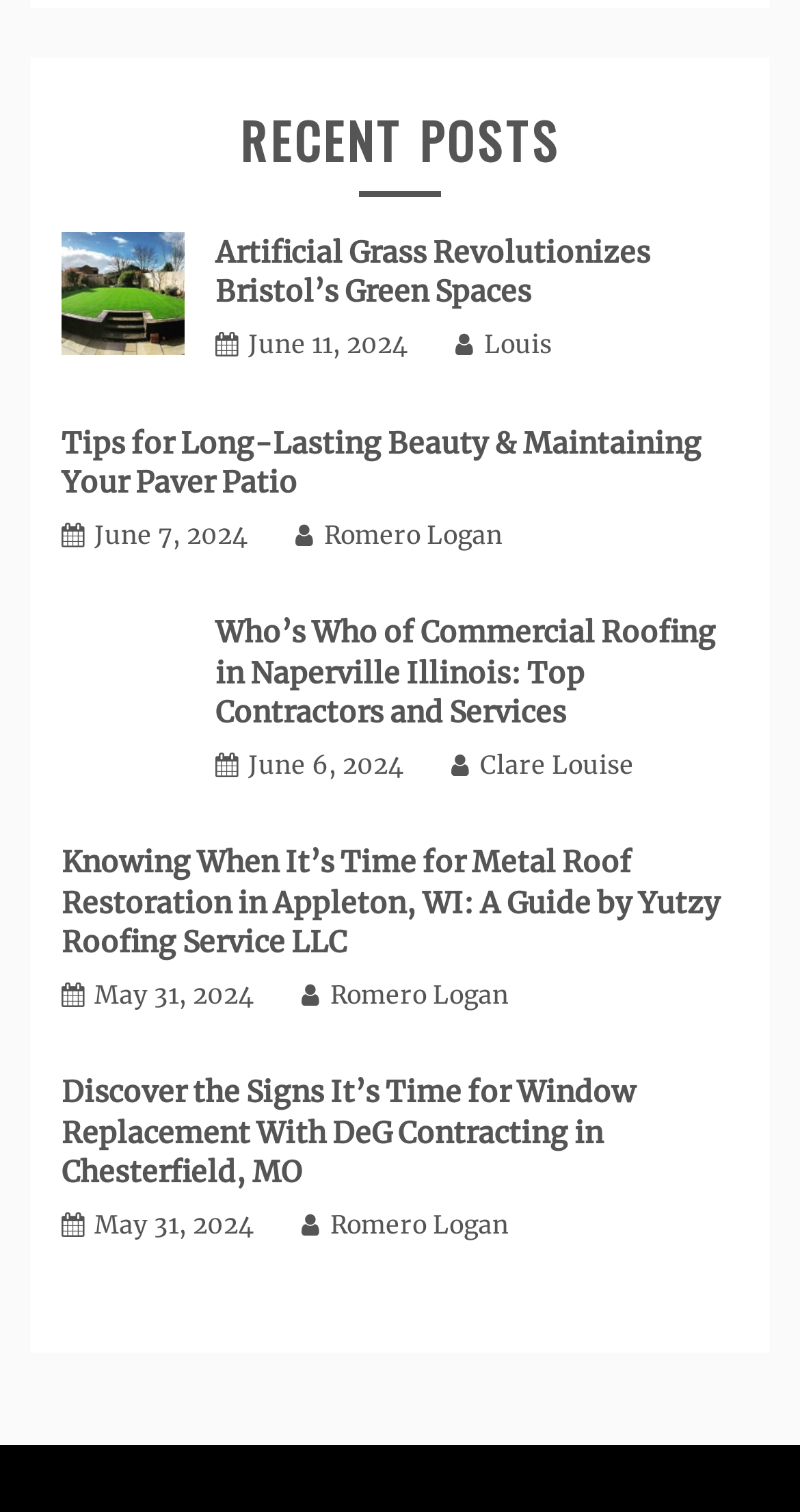What is the topic of the post on May 31, 2024?
Using the image, elaborate on the answer with as much detail as possible.

The post on May 31, 2024 is identified by the link ' May 31, 2024' and the topic is mentioned as 'Discover the Signs It’s Time for Window Replacement With DeG Contracting in Chesterfield, MO' in the adjacent link.